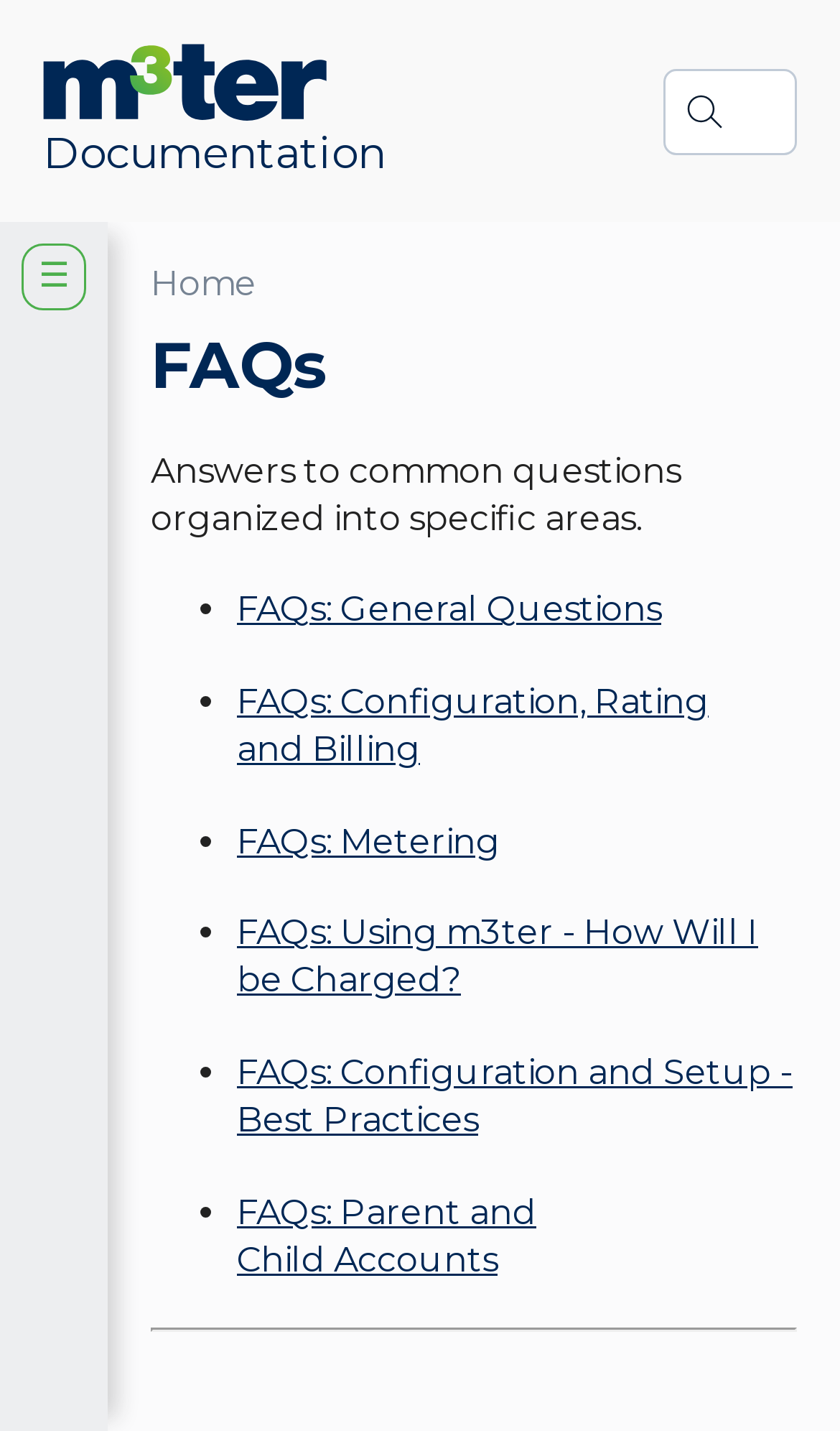Identify the coordinates of the bounding box for the element that must be clicked to accomplish the instruction: "open menu".

[0.026, 0.171, 0.103, 0.216]